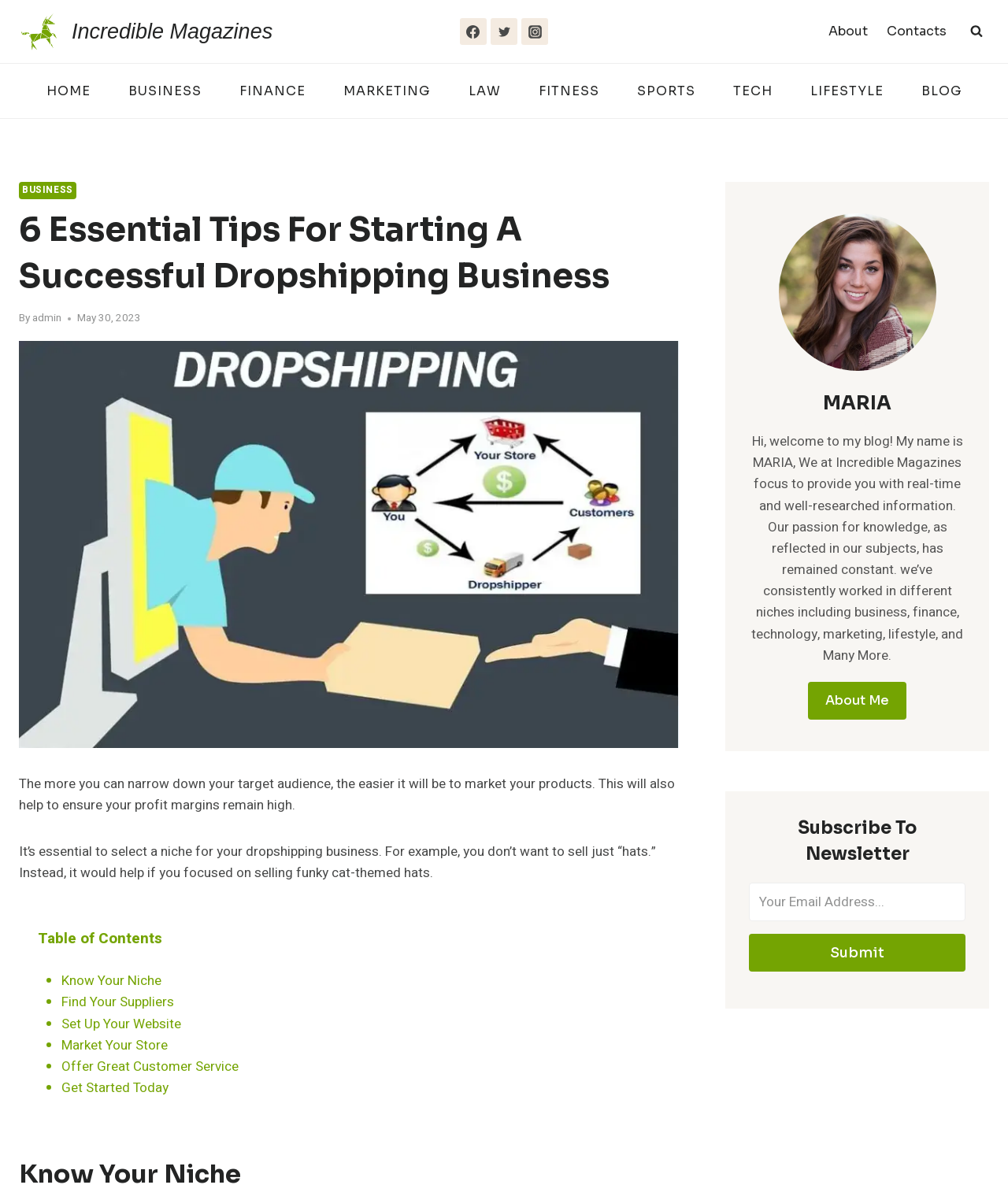What is the name of the website?
Look at the image and construct a detailed response to the question.

I found the answer by looking at the top left corner of the page where it says 'incrediblemagazines Incredible Magazines'.